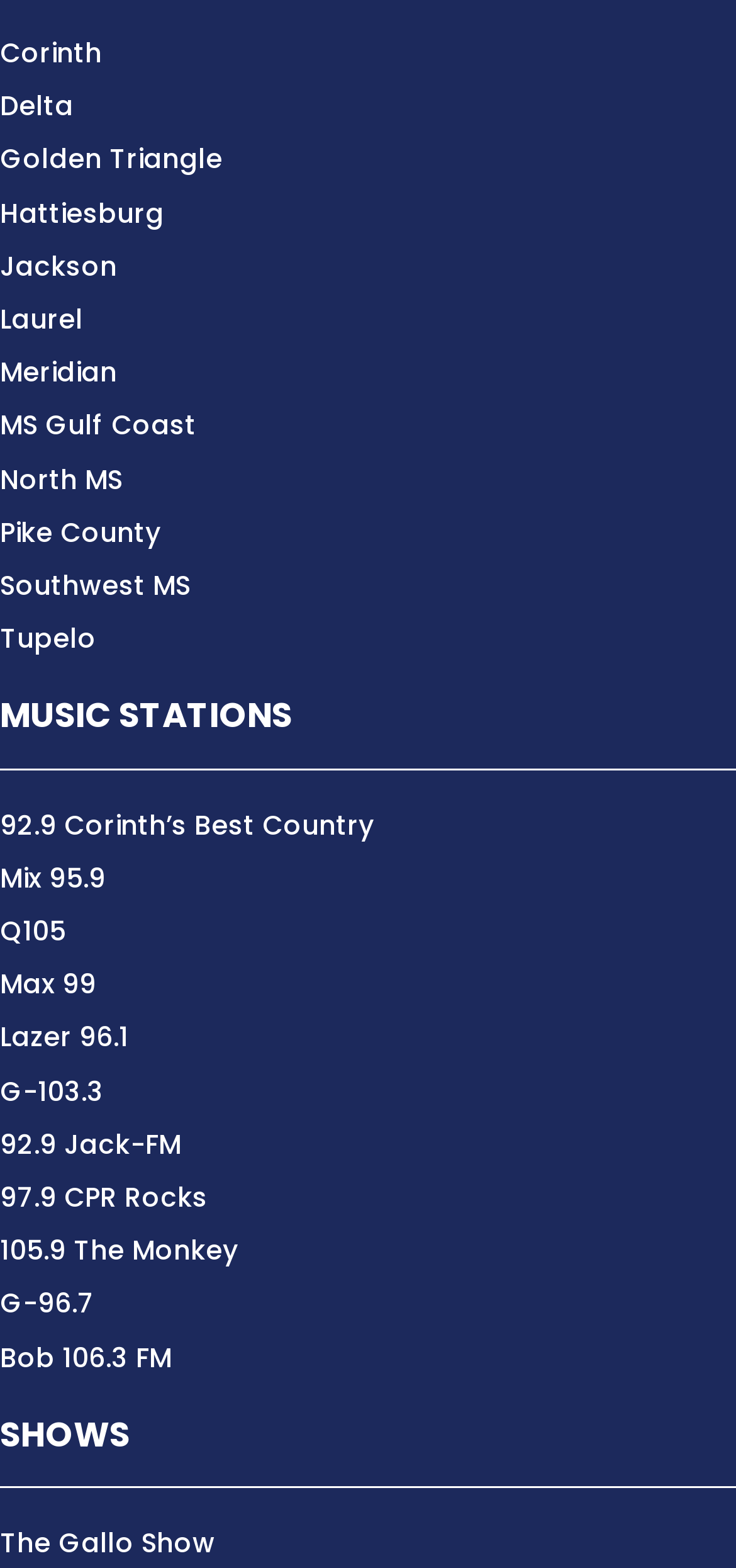Please specify the coordinates of the bounding box for the element that should be clicked to carry out this instruction: "Explore WBSETCL AE". The coordinates must be four float numbers between 0 and 1, formatted as [left, top, right, bottom].

None